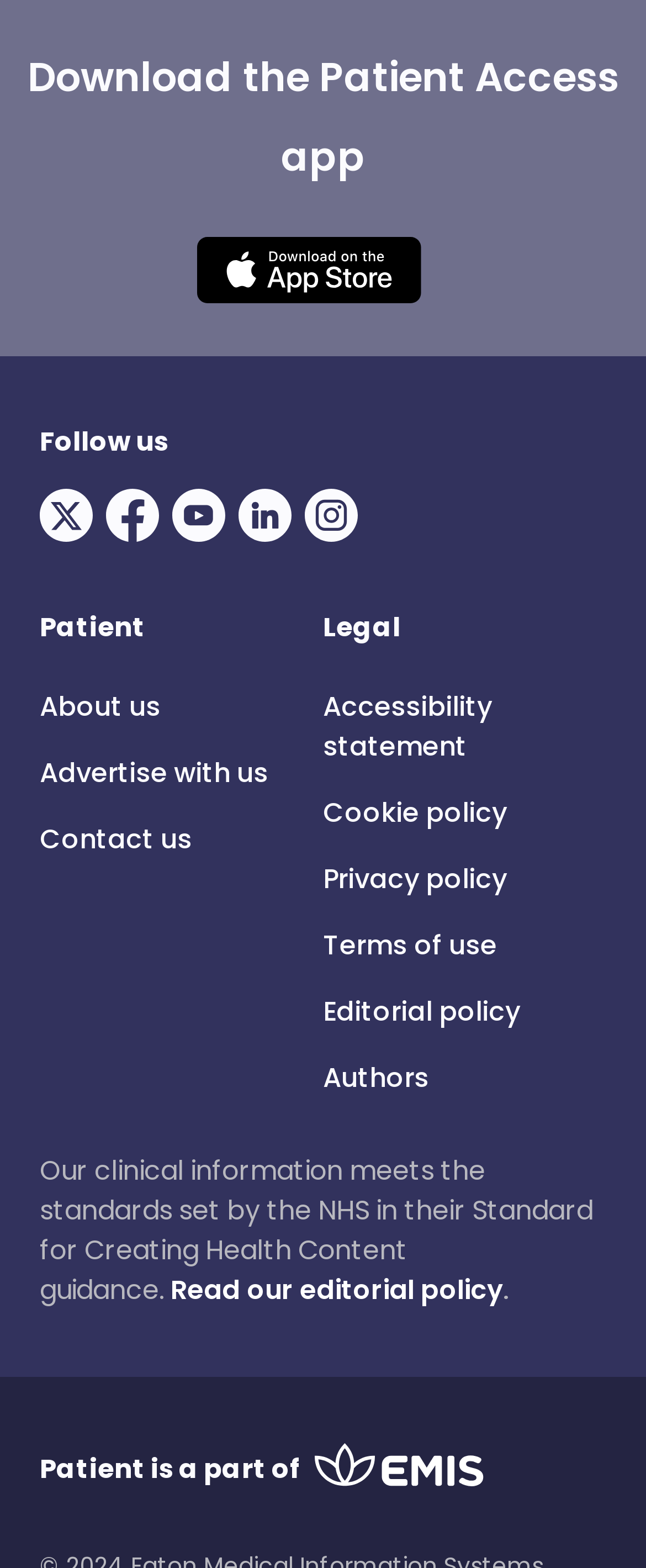Observe the image and answer the following question in detail: What is the organization that Patient is a part of?

The webpage has a text 'Patient is a part of' followed by a link 'Link to EMIS Group', which suggests that Patient is a part of the EMIS Group organization.